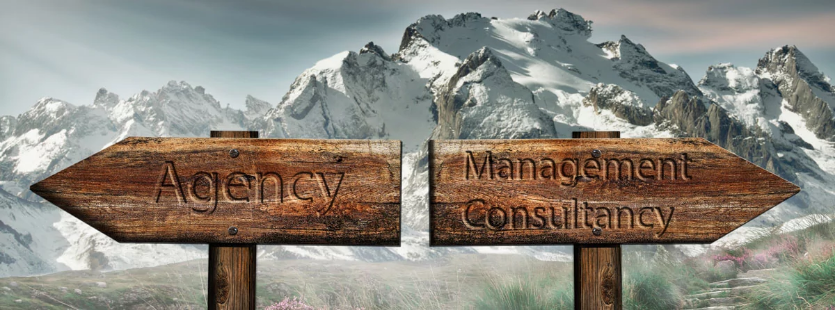What is symbolized by the snow-capped mountains?
Using the information from the image, answer the question thoroughly.

In the background, majestic snow-capped mountains loom against a serene sky, symbolizing the challenges and opportunities that lie ahead in the fields of digital transformation and customer experience.